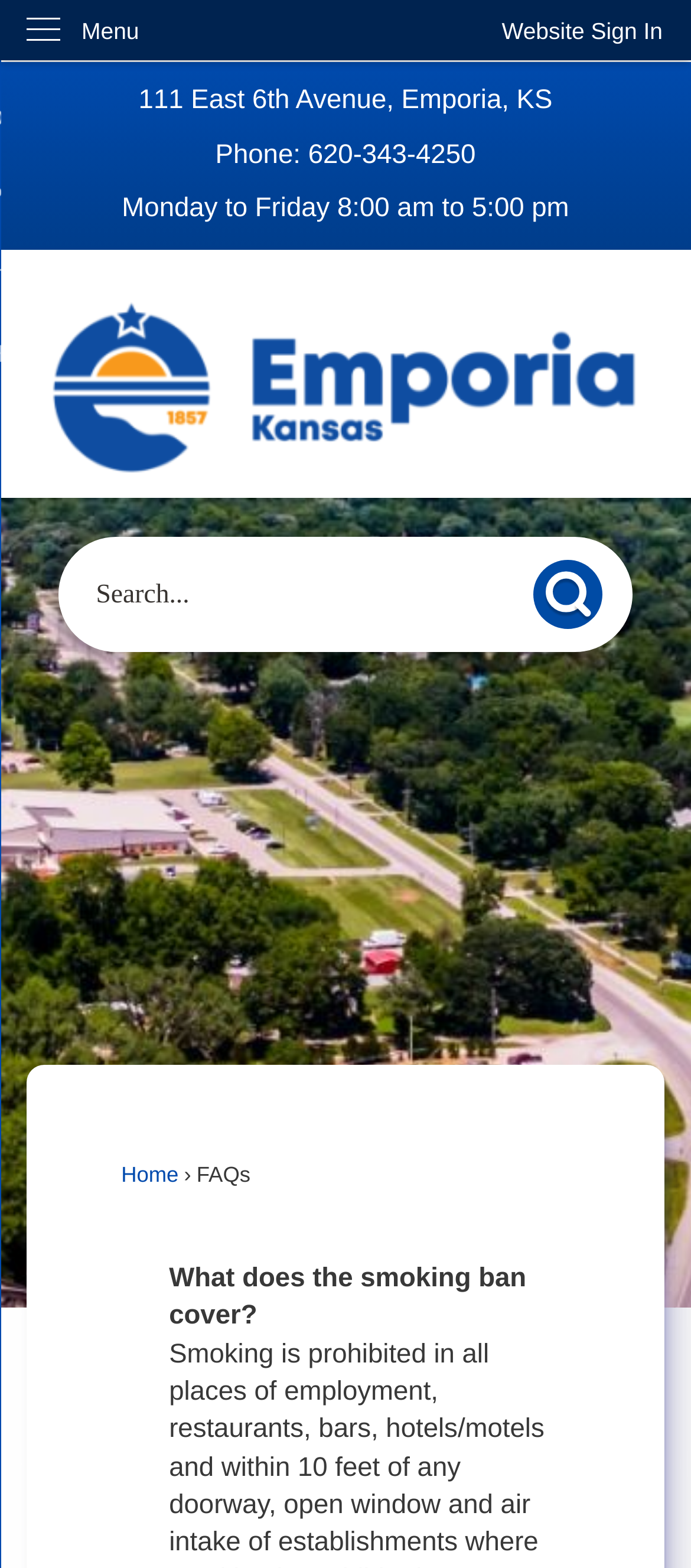Identify the bounding box coordinates for the element you need to click to achieve the following task: "Check the comments". Provide the bounding box coordinates as four float numbers between 0 and 1, in the form [left, top, right, bottom].

None